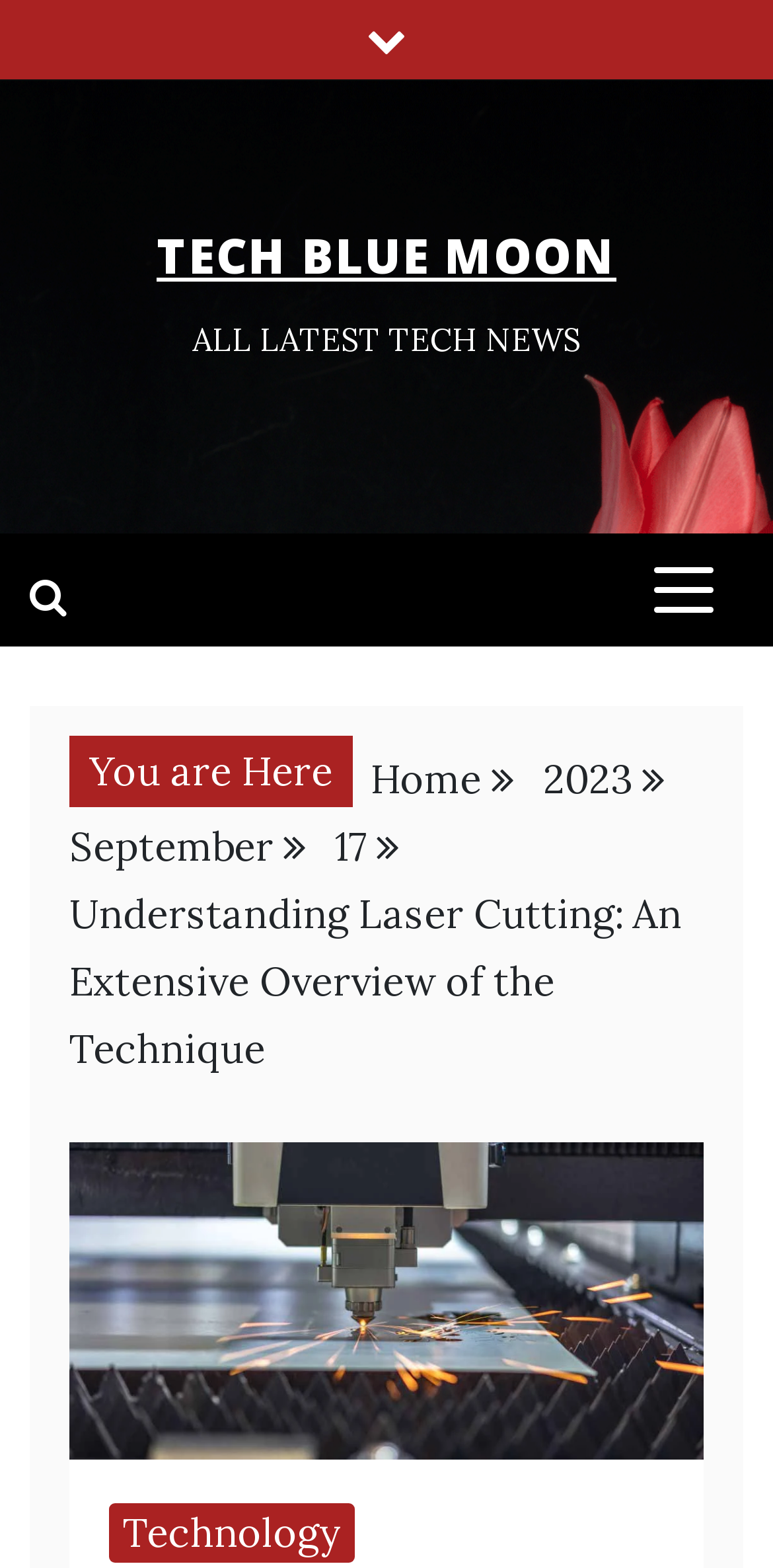Identify and provide the title of the webpage.

Understanding Laser Cutting: An Extensive Overview of the Technique